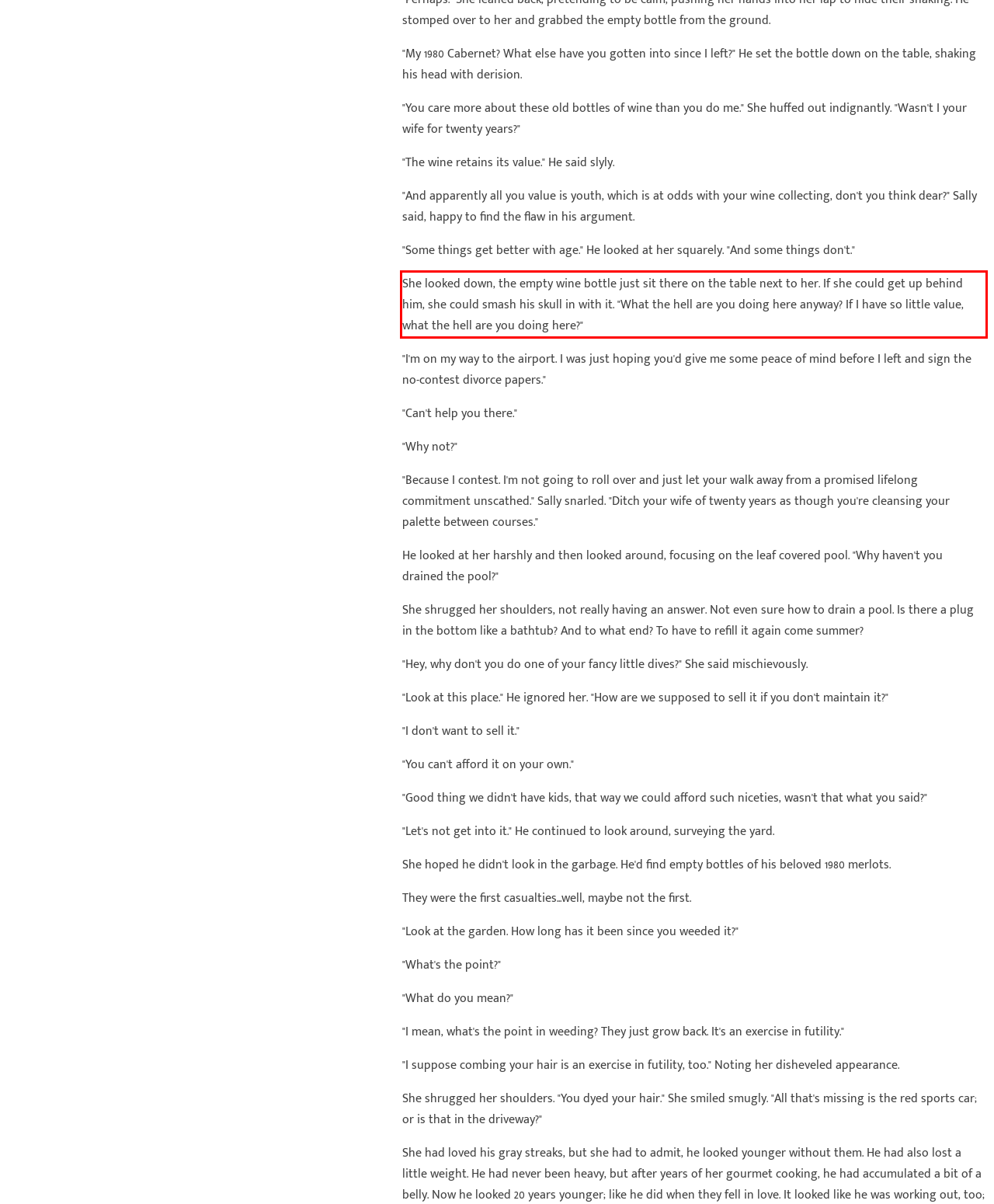You are given a webpage screenshot with a red bounding box around a UI element. Extract and generate the text inside this red bounding box.

She looked down, the empty wine bottle just sit there on the table next to her. If she could get up behind him, she could smash his skull in with it. "What the hell are you doing here anyway? If I have so little value, what the hell are you doing here?"